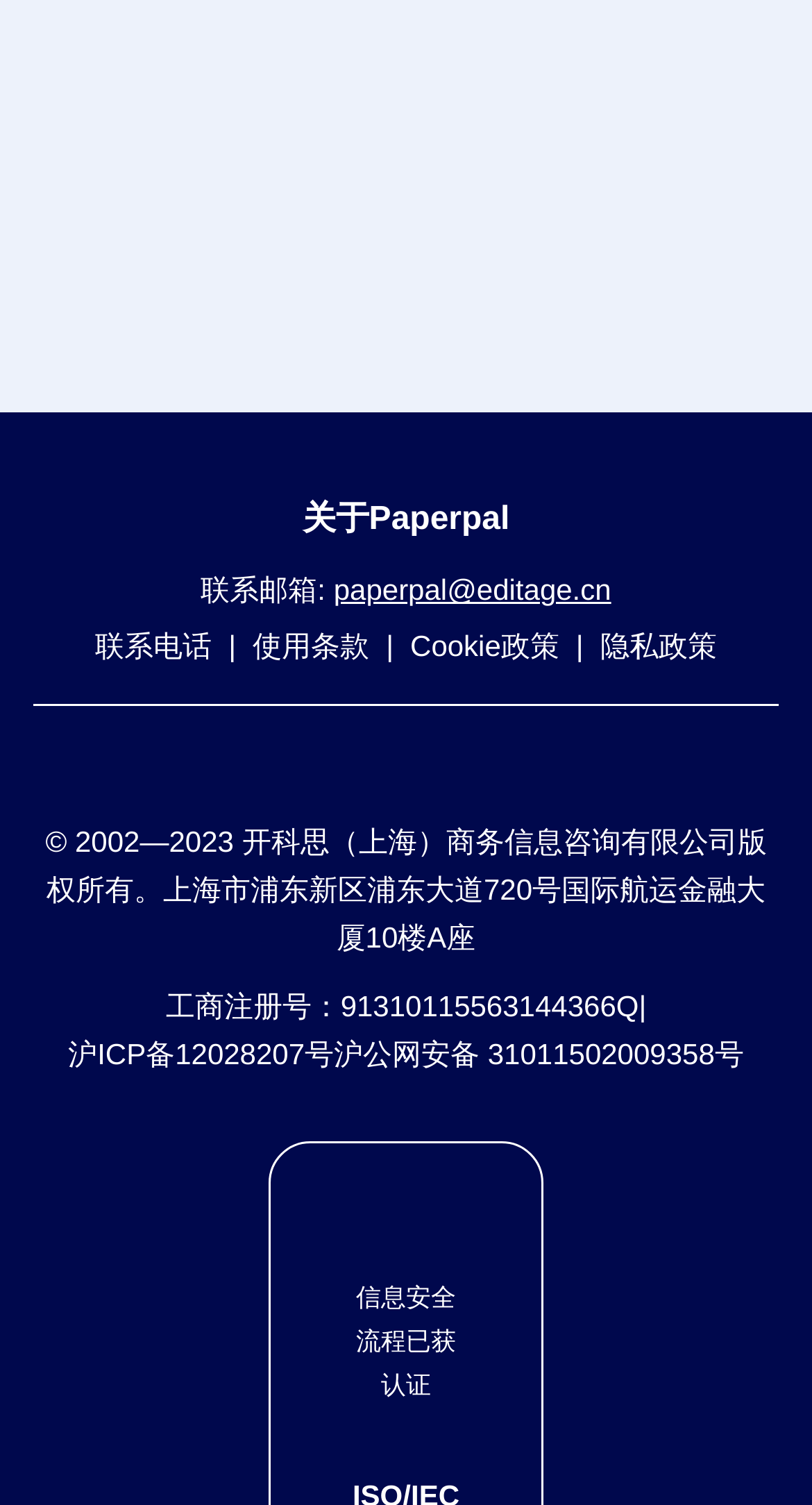Identify the bounding box for the UI element that is described as follows: "联系电话".

[0.117, 0.416, 0.261, 0.452]